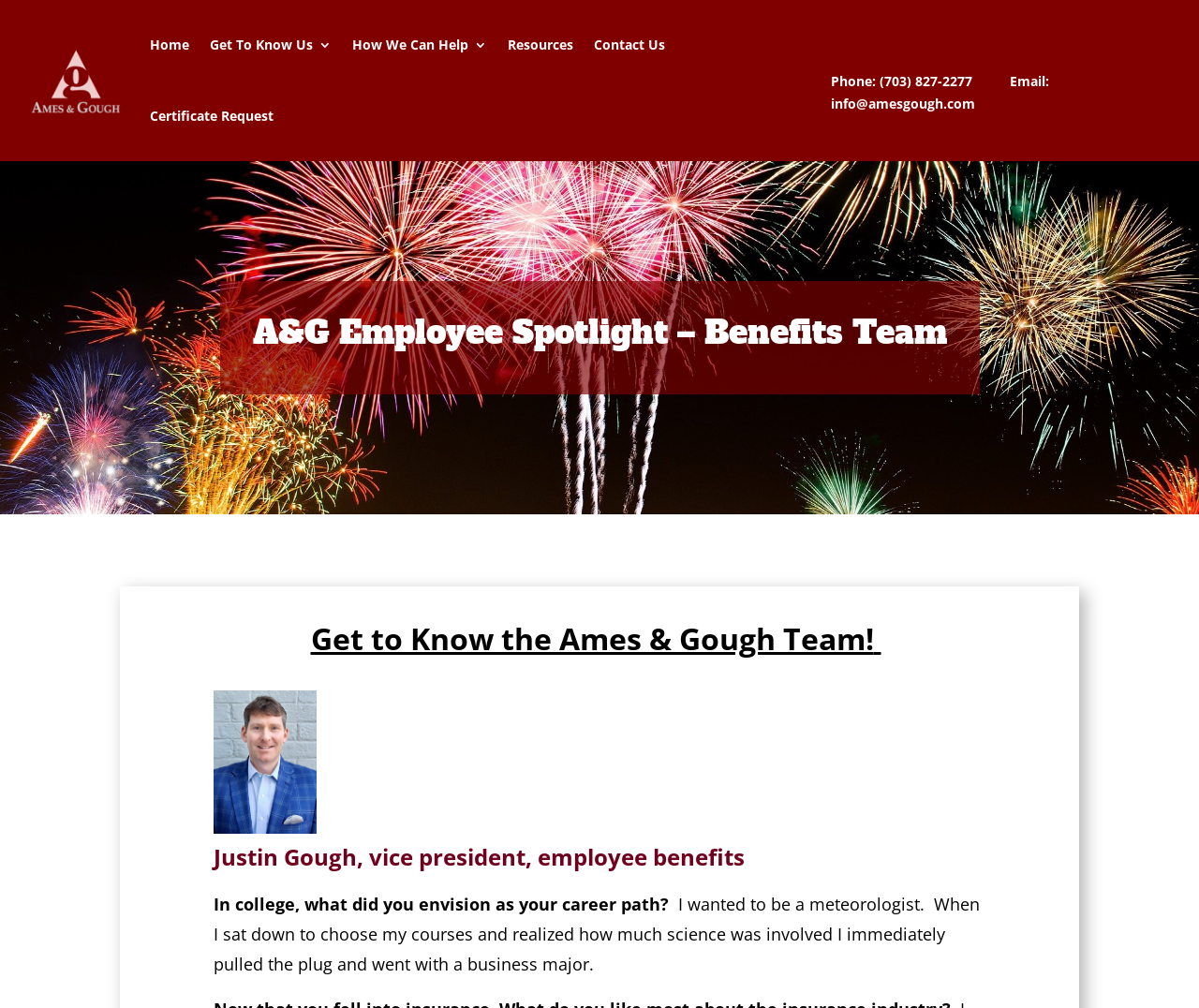How many links are in the top navigation bar?
Using the image, answer in one word or phrase.

5